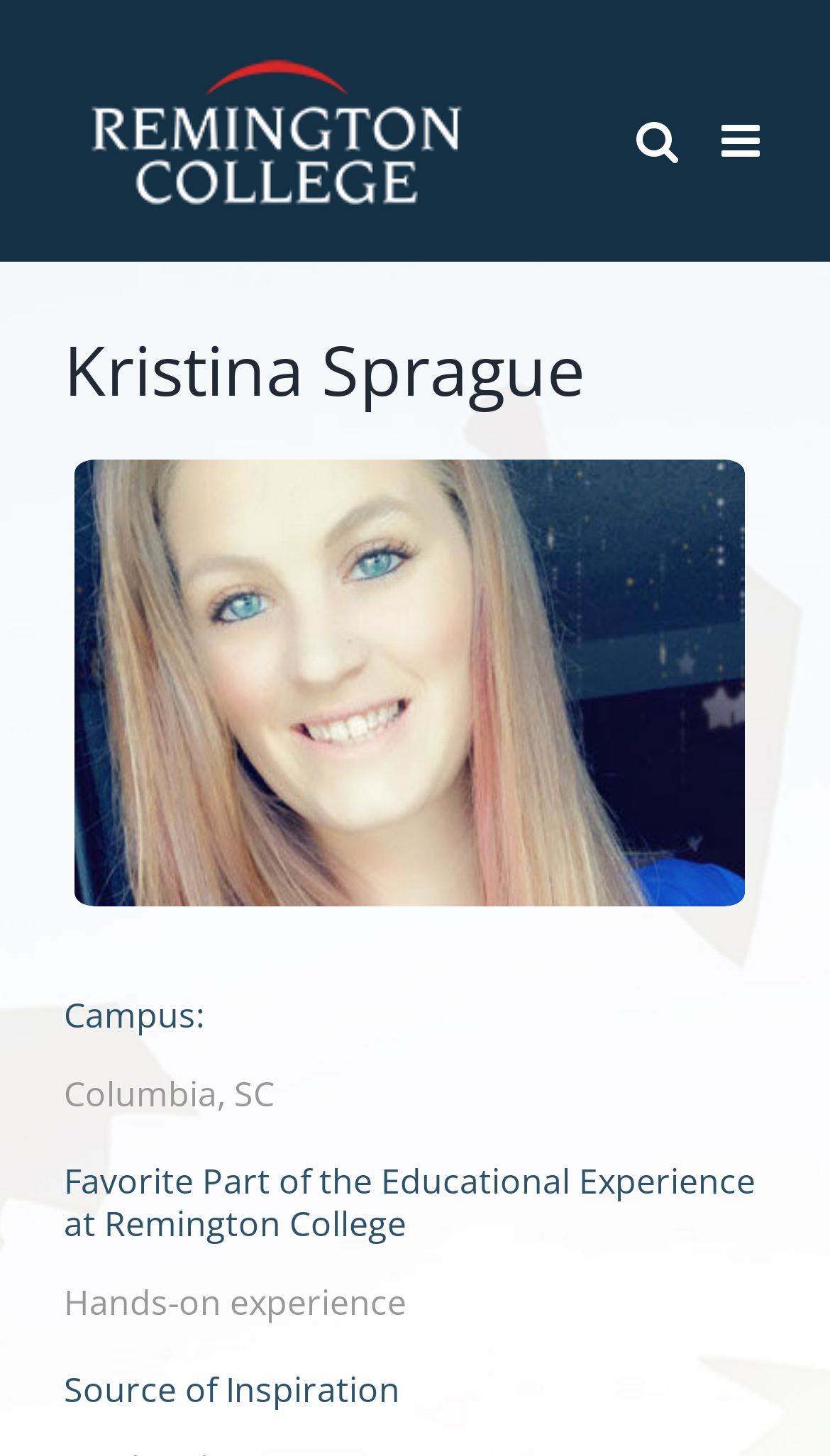Articulate a complete and detailed caption of the webpage elements.

The webpage is about Kristina Sprague's virtual commencement. At the top left, there is a Virtual Commencement Logo, which is an image linked to the virtual commencement page. On the top right, there are two links: "Toggle mobile menu" and "Toggle mobile search". 

Below the logo, there is a heading with the name "Kristina Sprague". To the right of the name, there is a large image that takes up most of the width of the page. 

Below the image, there are several sections of text. The first section is labeled "Campus:" and indicates that Kristina Sprague's campus is Columbia, SC. The next section is labeled "Favorite Part of the Educational Experience at Remington College" and states that it was the "Hands-on experience". The final section is labeled "Source of Inspiration" and mentions that it was Kristina's daughter. 

There is also a piece of advice for future graduates, which is to "Hang in there, keep pushing forward, goals".